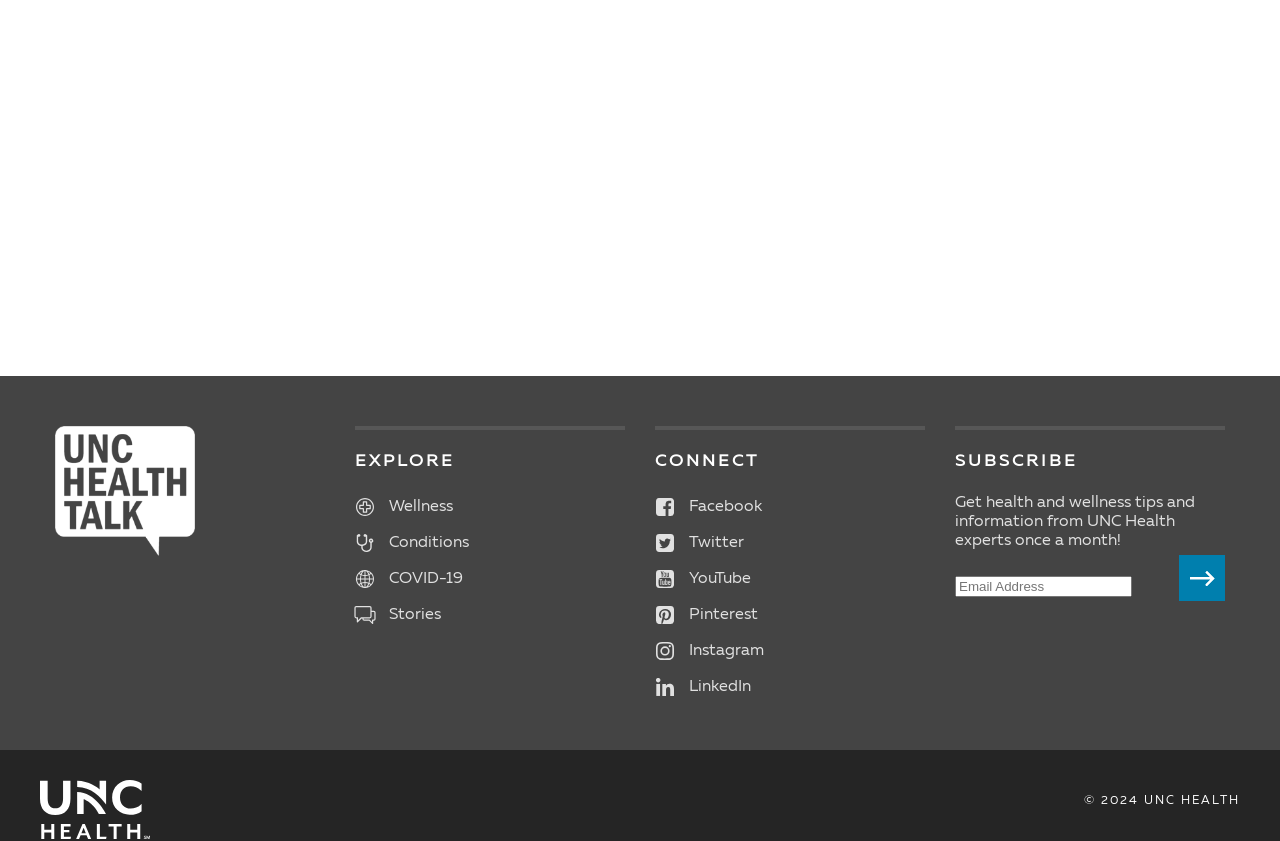Identify the bounding box coordinates of the region I need to click to complete this instruction: "Follow UNC Health on Facebook".

[0.512, 0.593, 0.595, 0.612]